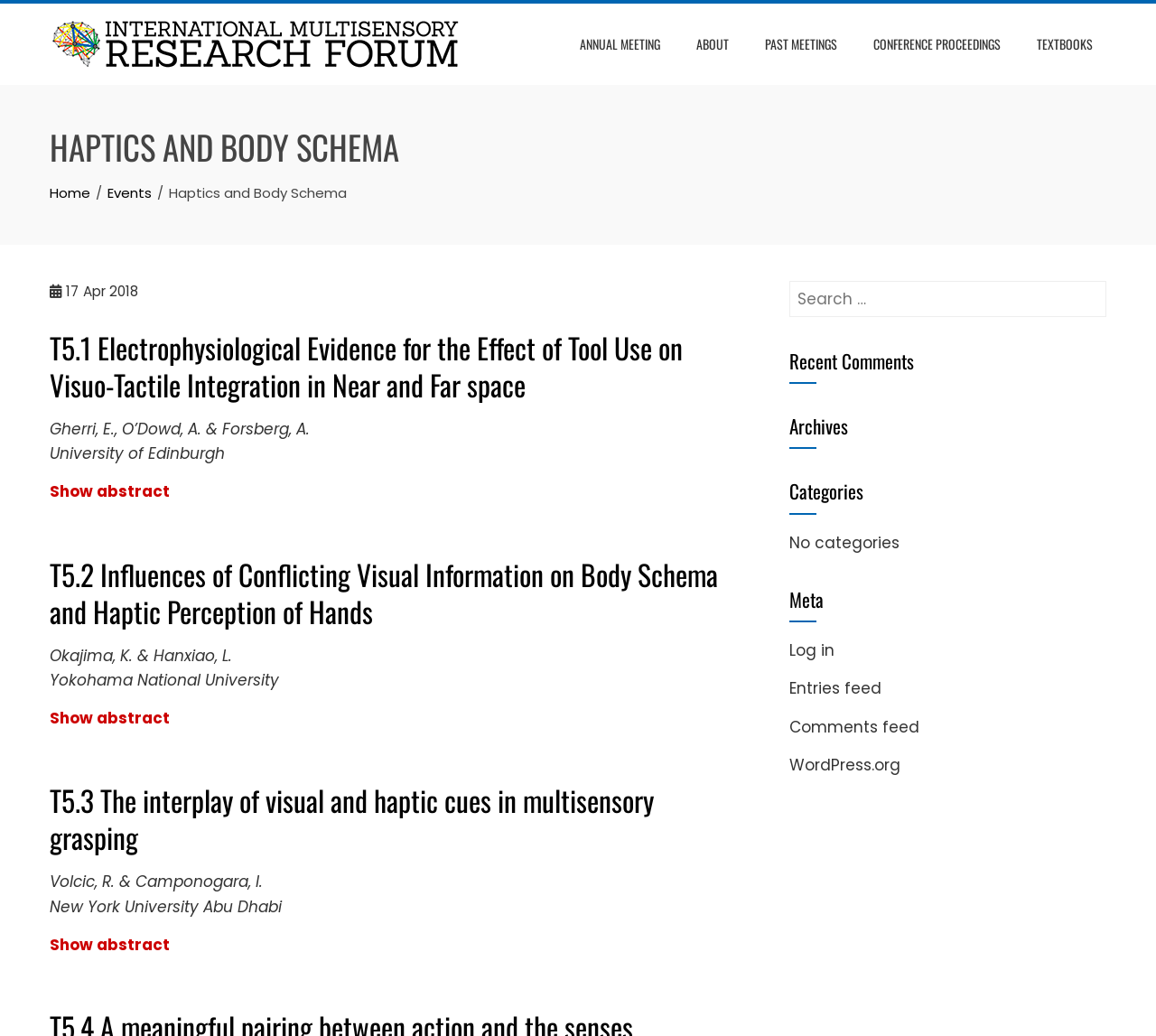What is the purpose of the search box?
Carefully analyze the image and provide a thorough answer to the question.

I found a search box on the webpage with a label 'Search for:', which suggests that it is used to search for content on the website.